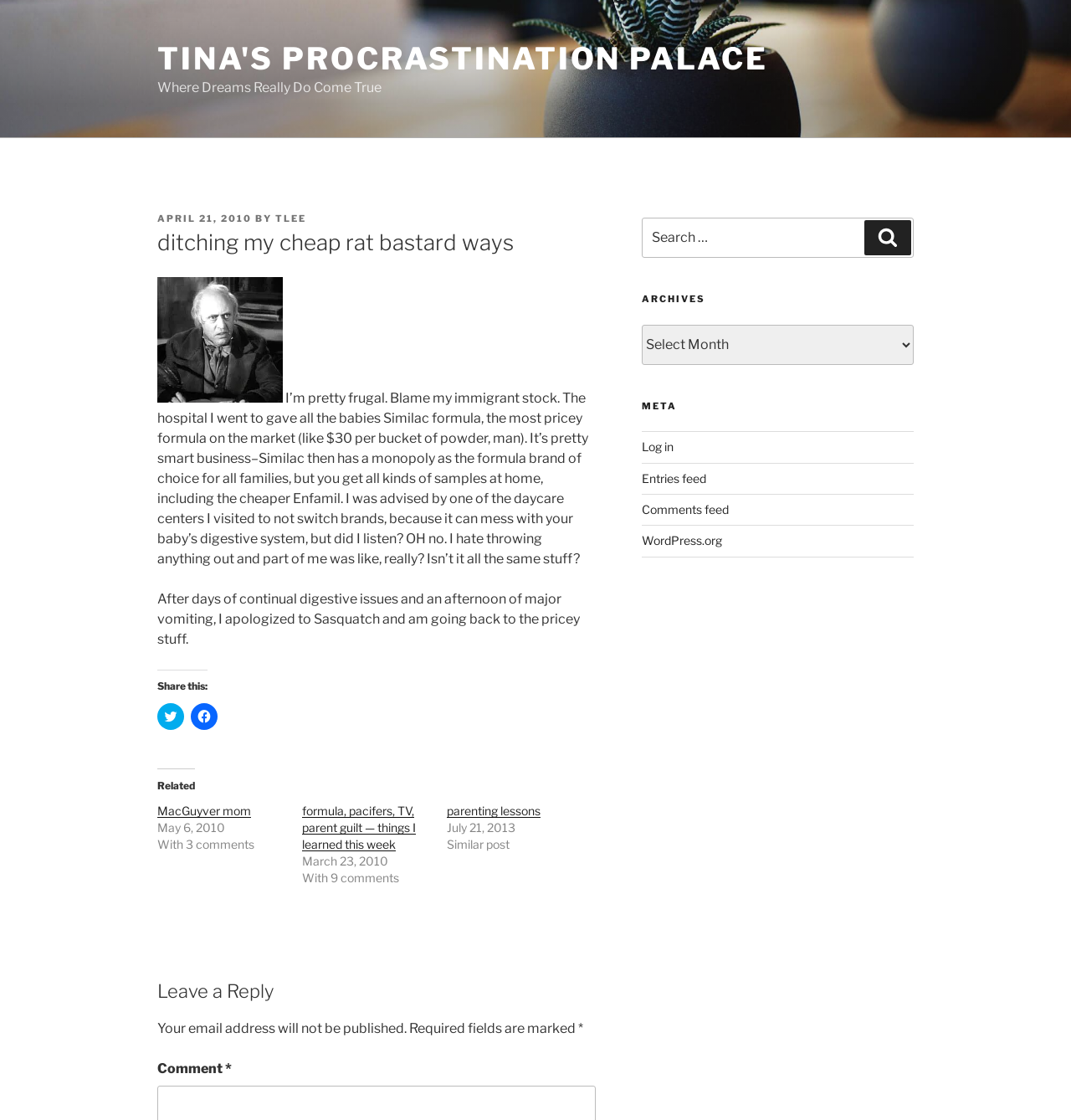Locate the bounding box coordinates of the element's region that should be clicked to carry out the following instruction: "Leave a reply". The coordinates need to be four float numbers between 0 and 1, i.e., [left, top, right, bottom].

[0.147, 0.874, 0.556, 0.897]